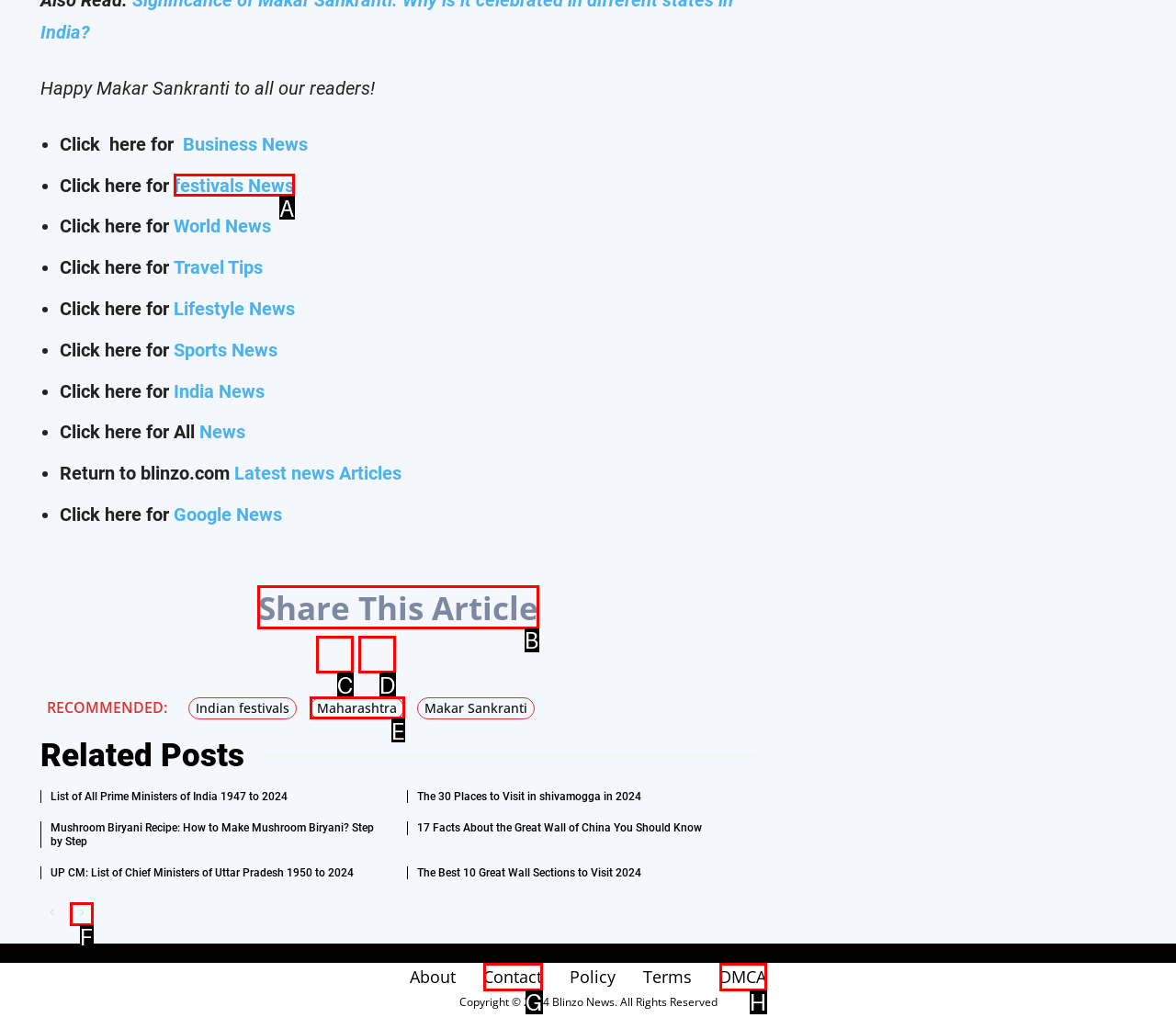From the given choices, which option should you click to complete this task: Share This Article? Answer with the letter of the correct option.

B